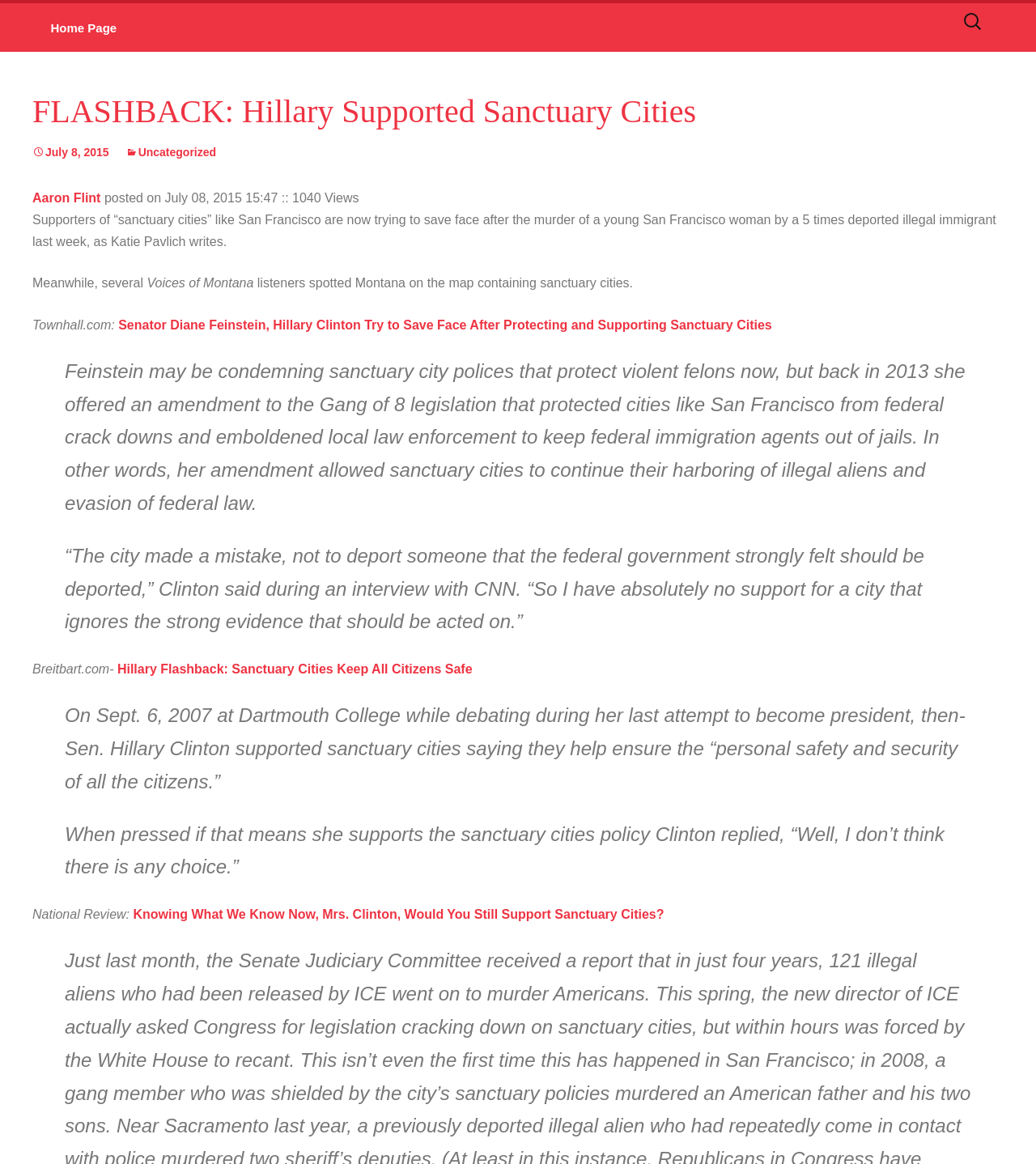Please specify the bounding box coordinates of the clickable region necessary for completing the following instruction: "Read the article posted by Aaron Flint". The coordinates must consist of four float numbers between 0 and 1, i.e., [left, top, right, bottom].

[0.031, 0.164, 0.097, 0.176]